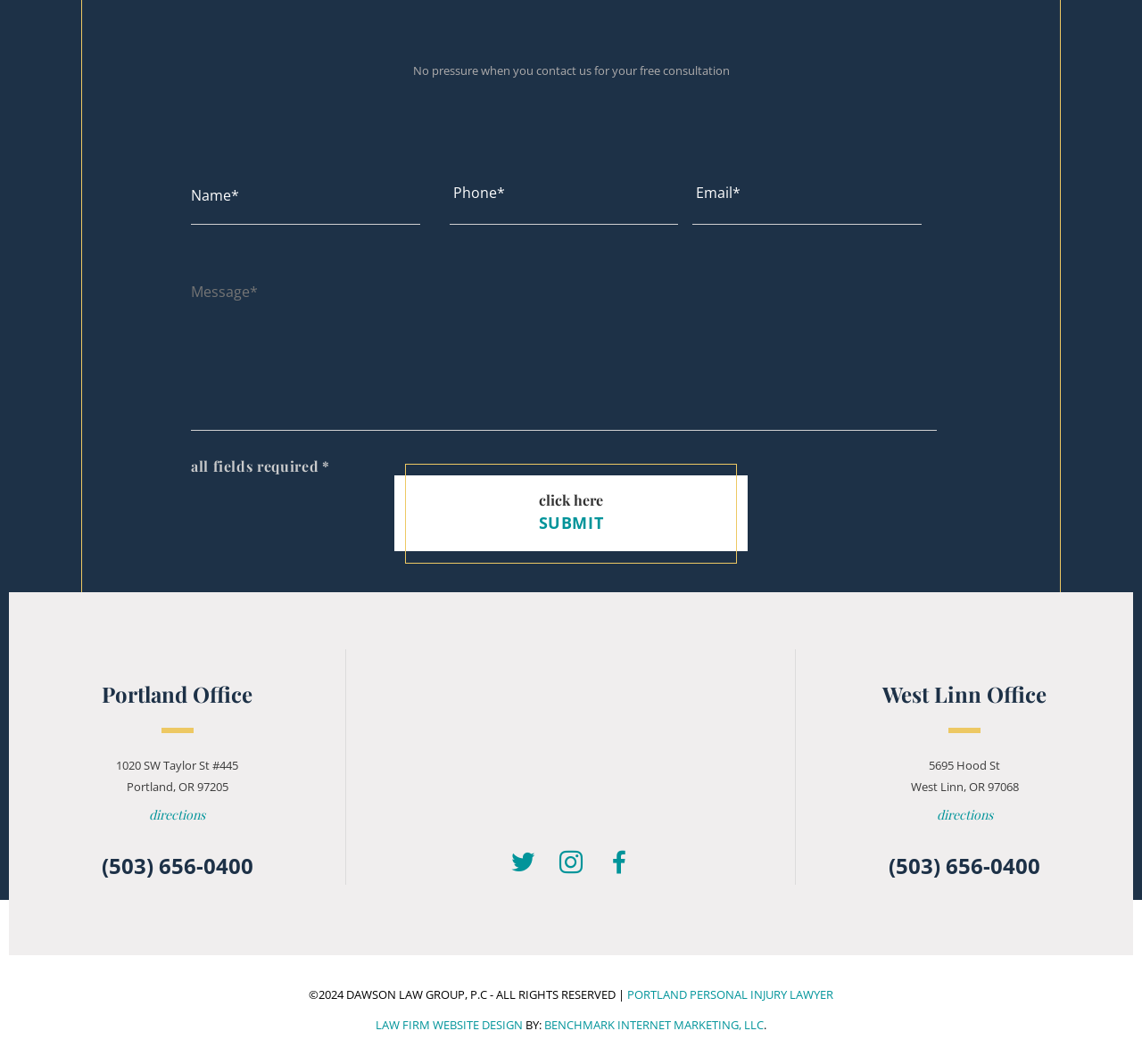Please identify the bounding box coordinates of the clickable element to fulfill the following instruction: "Enter your information in the first field". The coordinates should be four float numbers between 0 and 1, i.e., [left, top, right, bottom].

[0.167, 0.156, 0.368, 0.211]